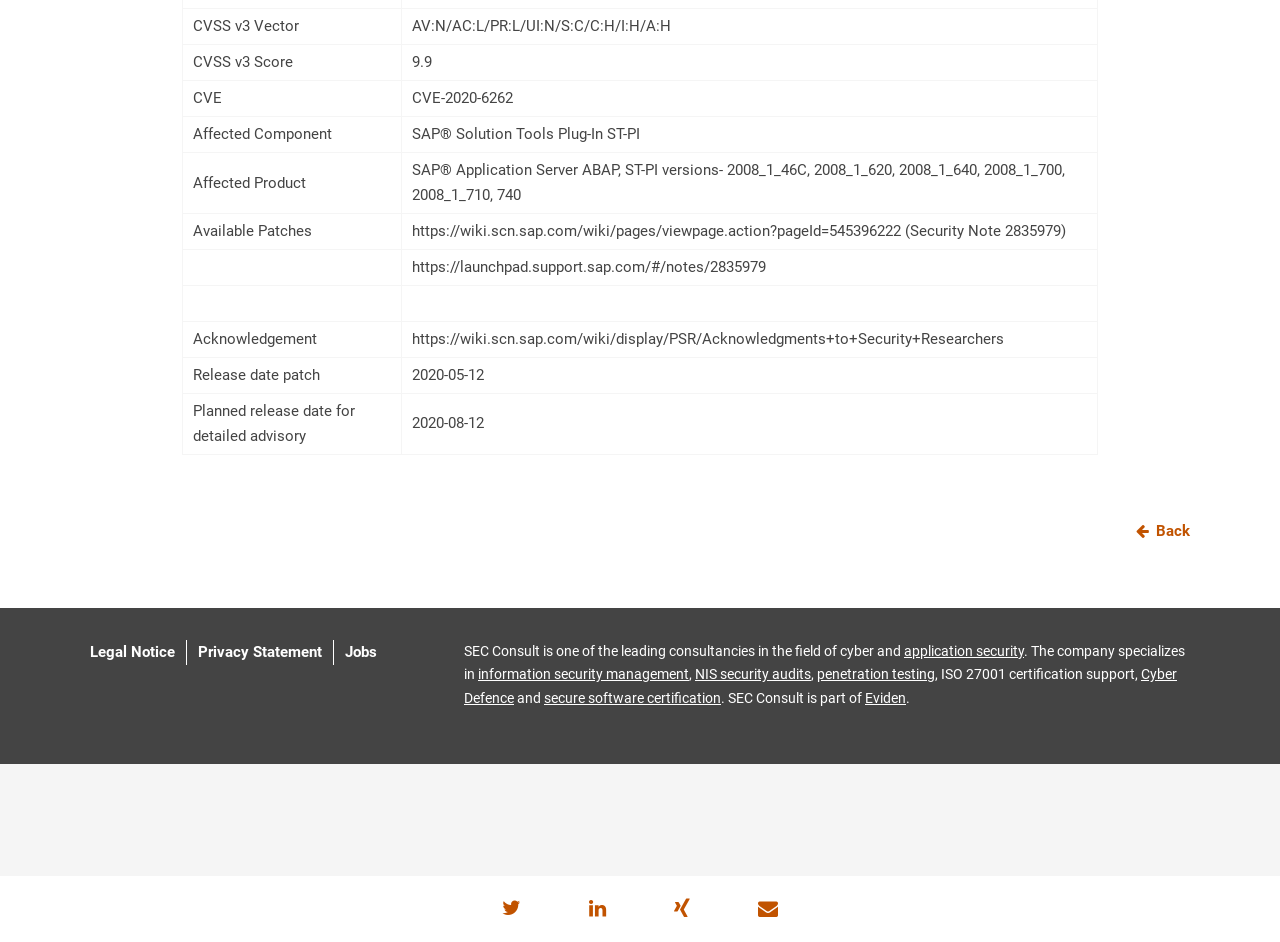Using the element description provided, determine the bounding box coordinates in the format (top-left x, top-left y, bottom-right x, bottom-right y). Ensure that all values are floating point numbers between 0 and 1. Element description: Eviden

[0.676, 0.732, 0.708, 0.749]